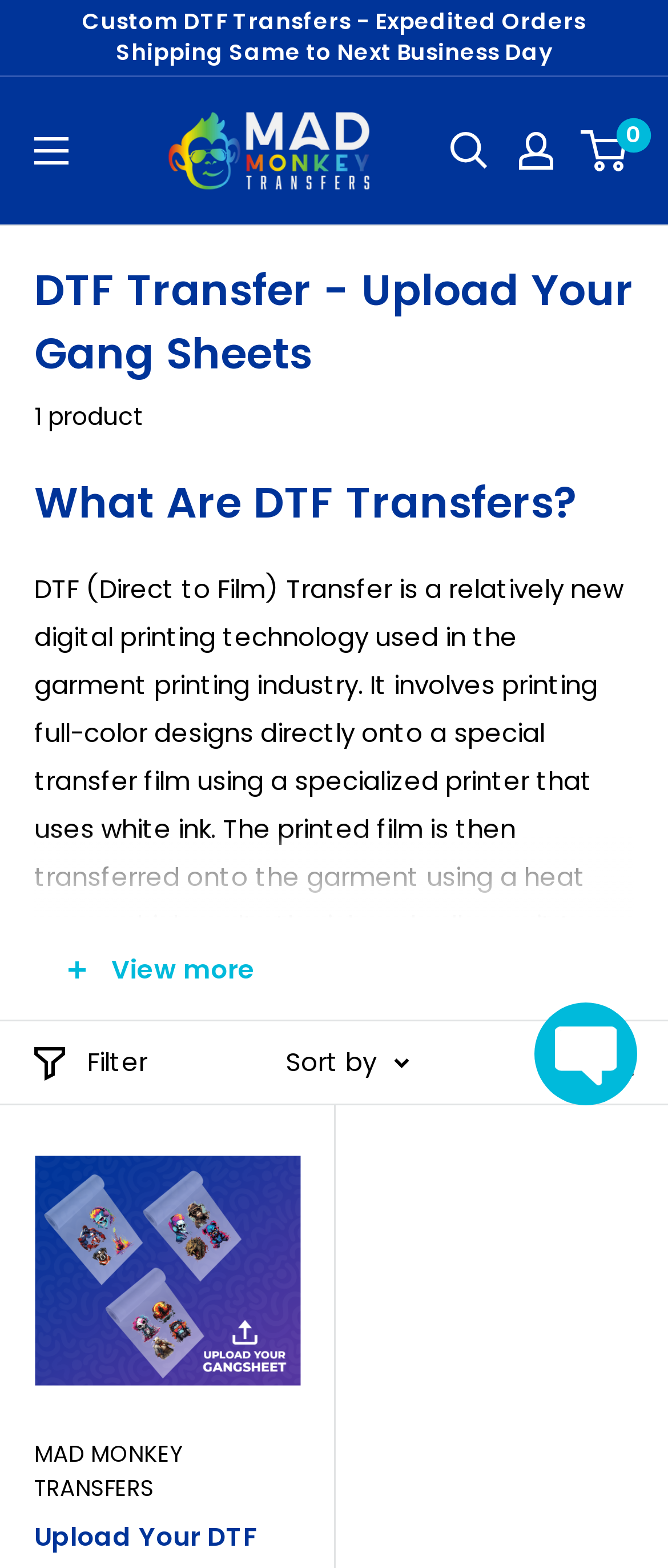Please identify the bounding box coordinates of the area that needs to be clicked to fulfill the following instruction: "Go to My account."

[0.777, 0.085, 0.828, 0.109]